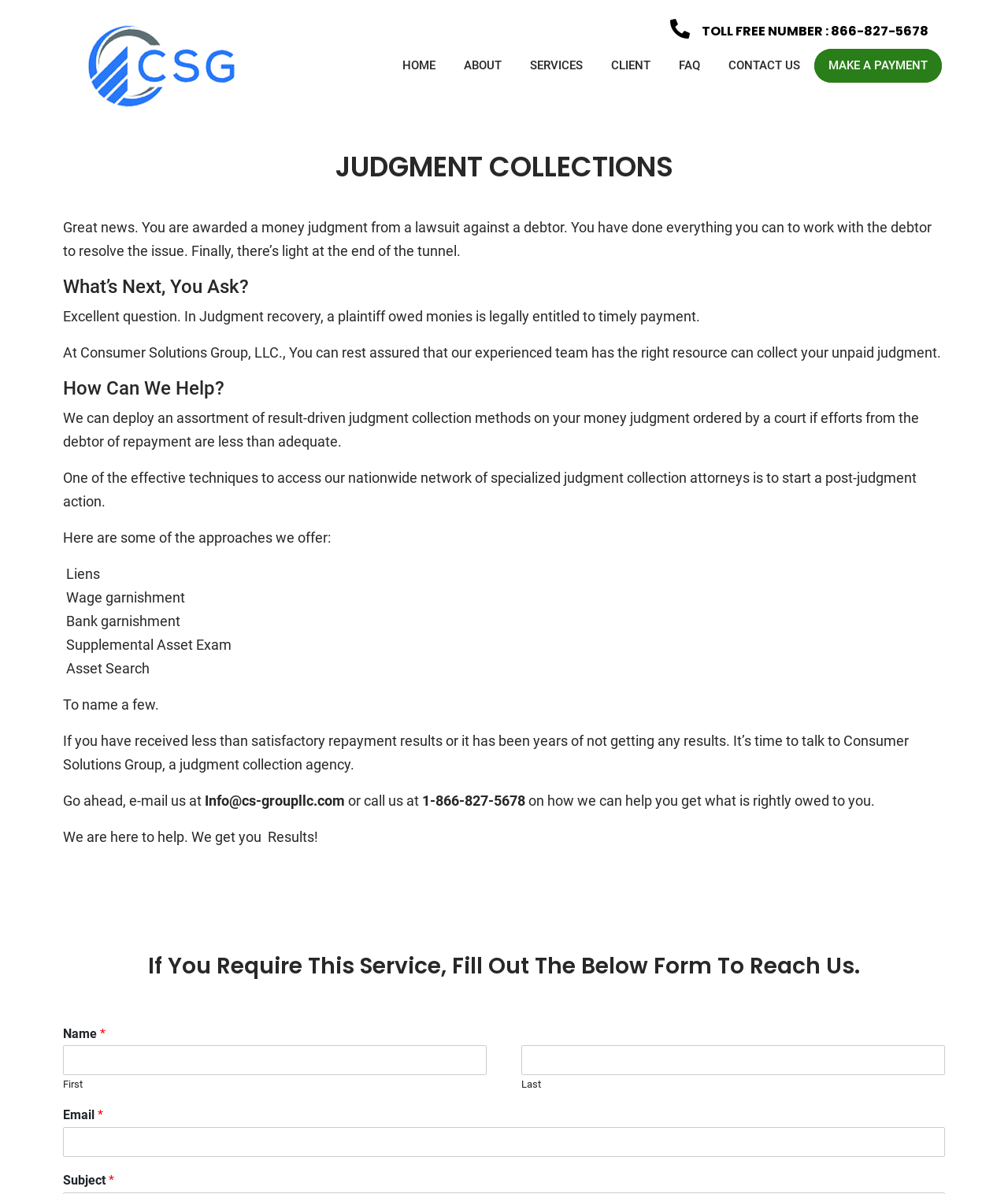Please analyze the image and give a detailed answer to the question:
What is one of the methods used for judgment collection?

I found this information by reading the static text elements that list various methods for judgment collection, including 'Liens', 'Wage garnishment', 'Bank garnishment', and others.